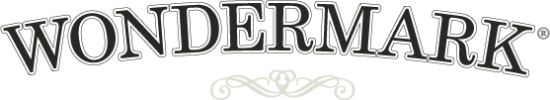Could you please study the image and provide a detailed answer to the question:
What type of font is used in the logo?

The logo presents the word 'WONDERMARK' in an elegant, vintage typeface, which is a distinctive feature of the Wondermark brand's visual identity.